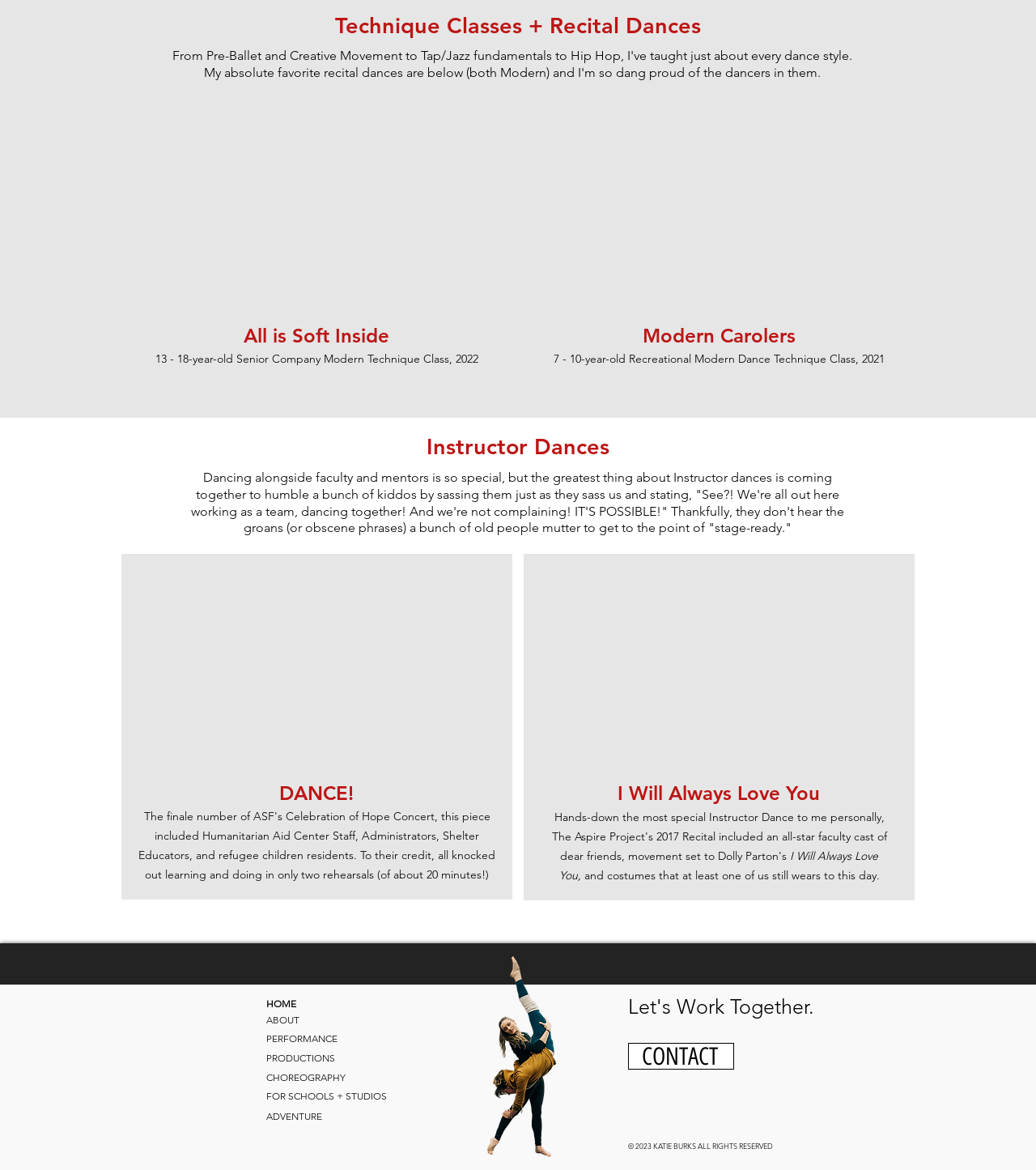Specify the bounding box coordinates of the region I need to click to perform the following instruction: "Go to the HOME page". The coordinates must be four float numbers in the range of 0 to 1, i.e., [left, top, right, bottom].

[0.257, 0.853, 0.286, 0.863]